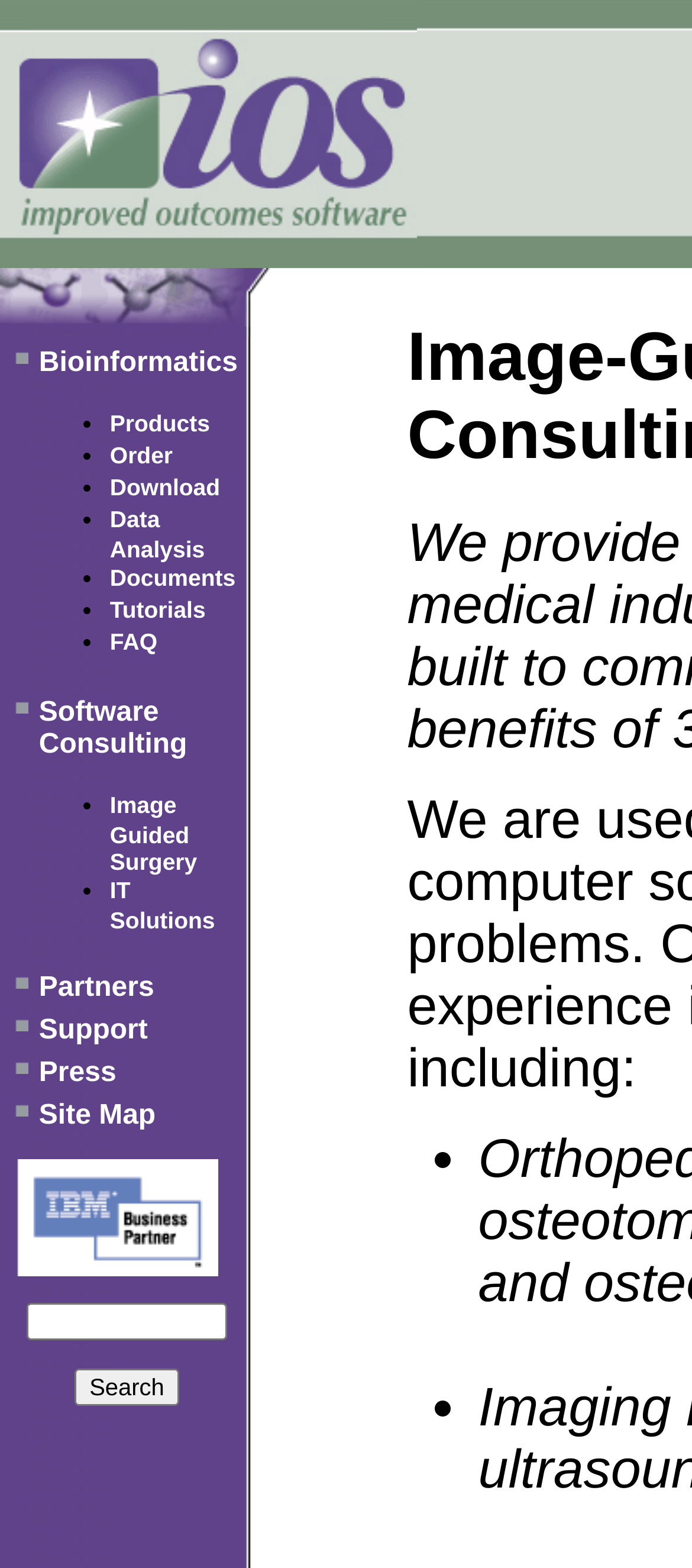Using the description: "Data Analysis", identify the bounding box of the corresponding UI element in the screenshot.

[0.159, 0.322, 0.296, 0.36]